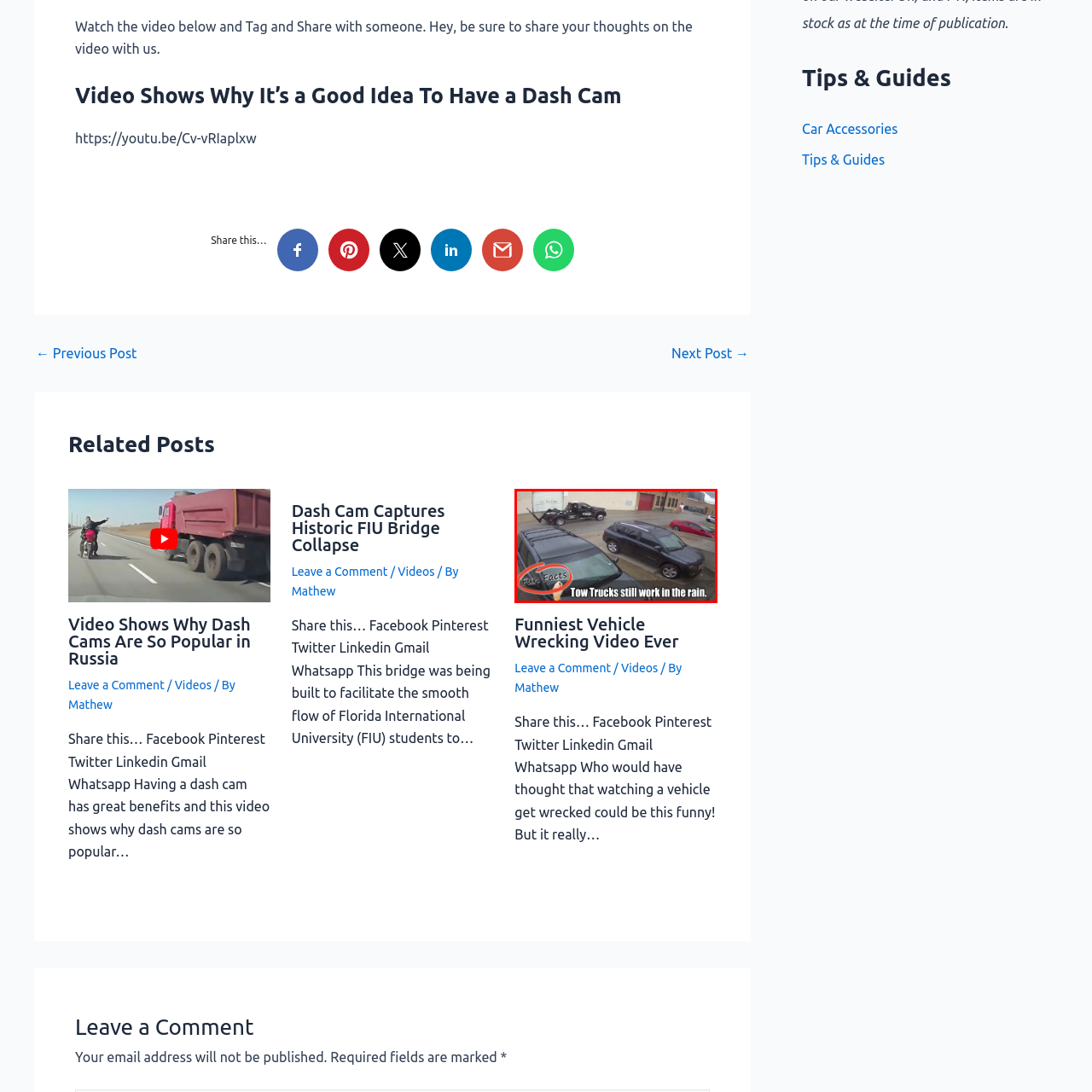What is the theme of the image?
Examine the image highlighted by the red bounding box and provide a thorough and detailed answer based on your observations.

The image has playful graphics, including a circular label that reads 'Fun Facts', which emphasizes an informative and light-hearted theme, conveying a mix of humor and factual knowledge about roadside assistance vehicles.